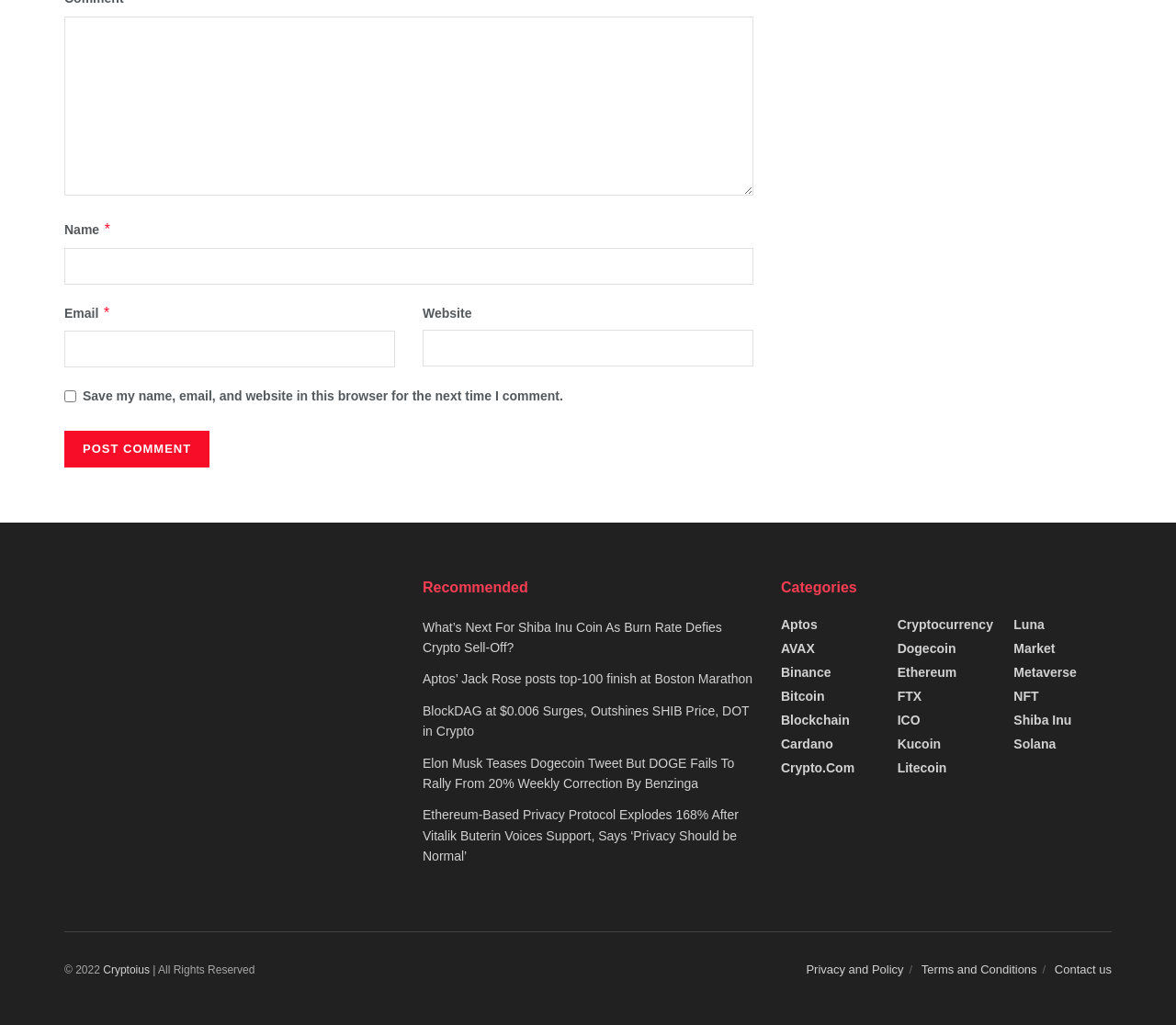What is the purpose of the checkbox?
Please analyze the image and answer the question with as much detail as possible.

The checkbox is located below the comment form and is labeled 'Save my name, email, and website in this browser for the next time I comment.' This suggests that its purpose is to save the user's comment information for future use.